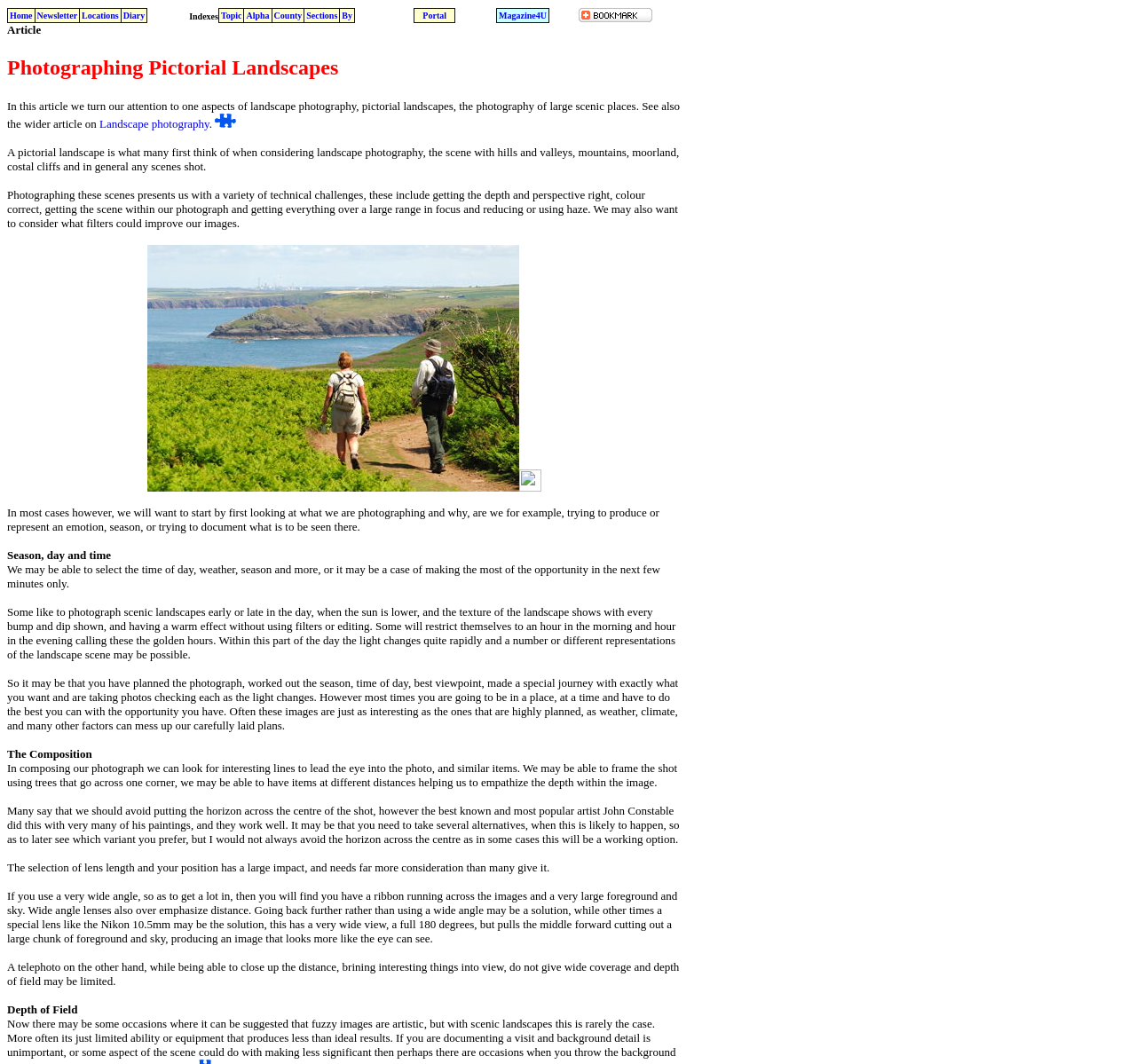Locate the bounding box coordinates of the clickable region to complete the following instruction: "Contact the lifeboat team."

None